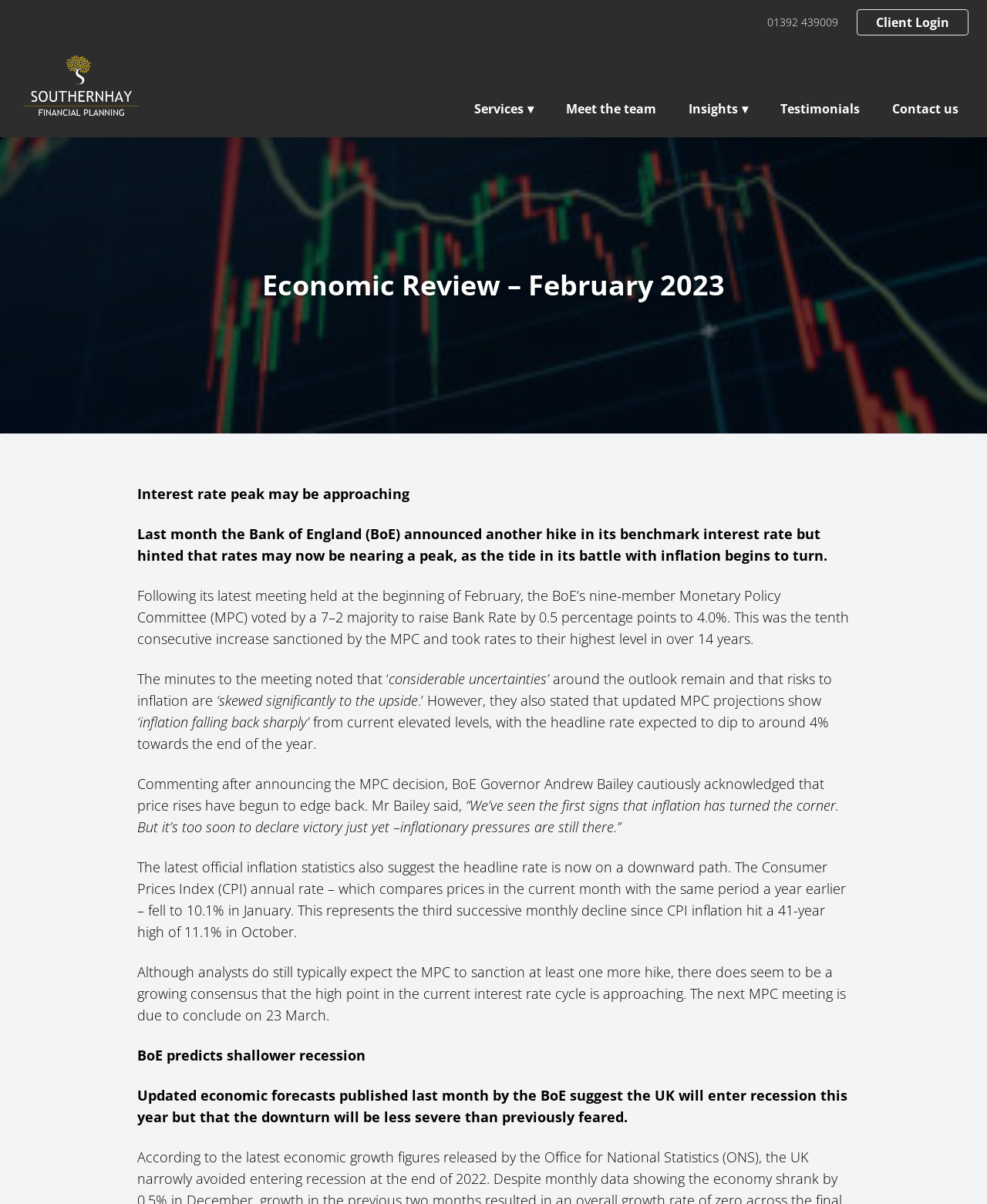What is the phone number?
Using the image, respond with a single word or phrase.

01392 439009